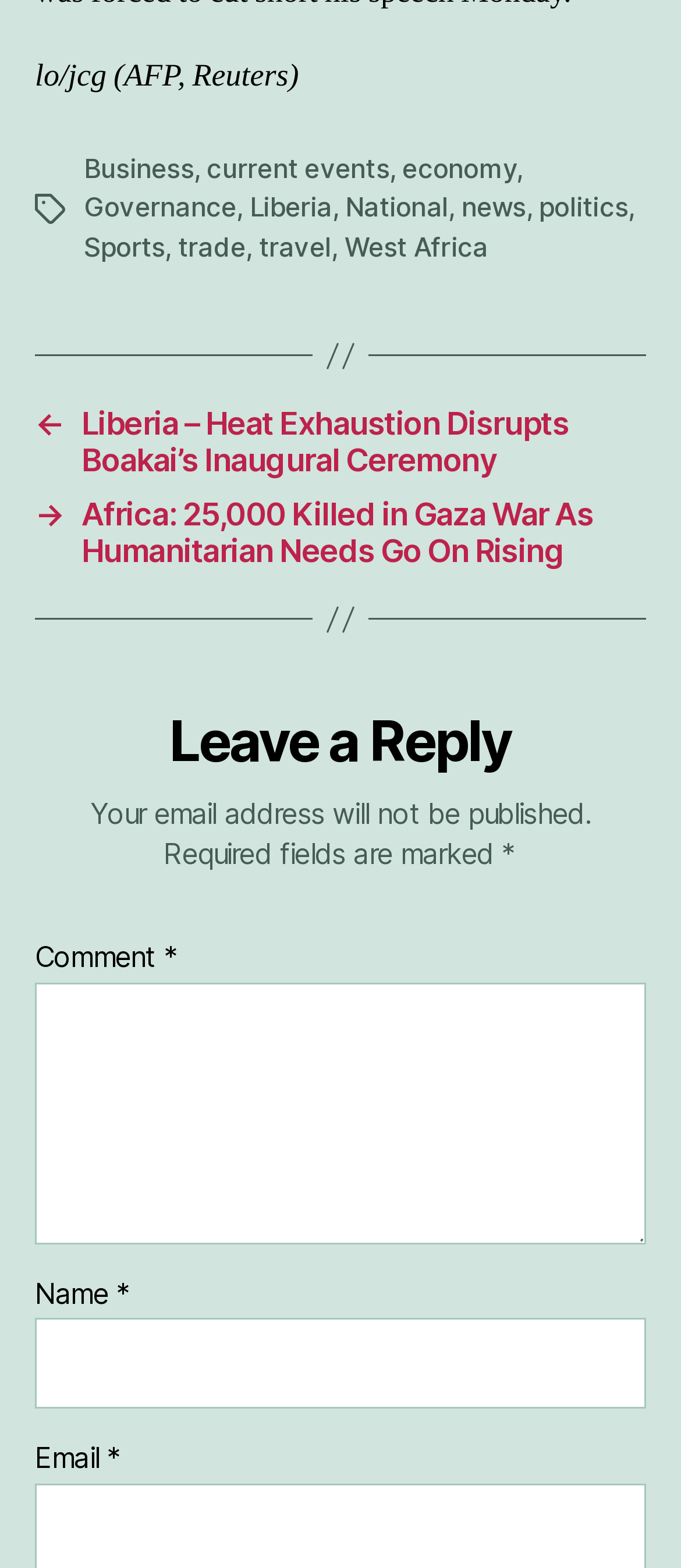Find the bounding box of the UI element described as: "West Africa". The bounding box coordinates should be given as four float values between 0 and 1, i.e., [left, top, right, bottom].

[0.506, 0.147, 0.716, 0.168]